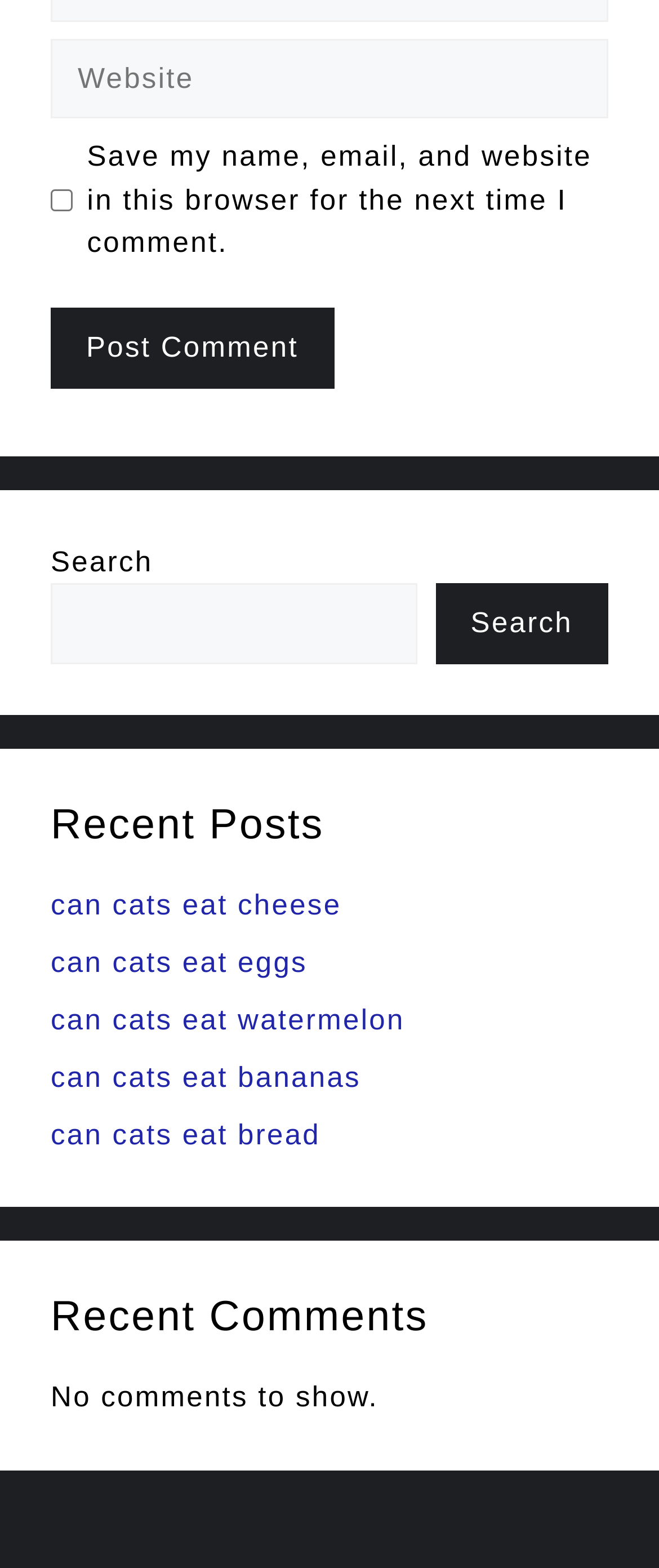Identify the bounding box coordinates of the clickable region to carry out the given instruction: "Search".

[0.66, 0.372, 0.923, 0.424]